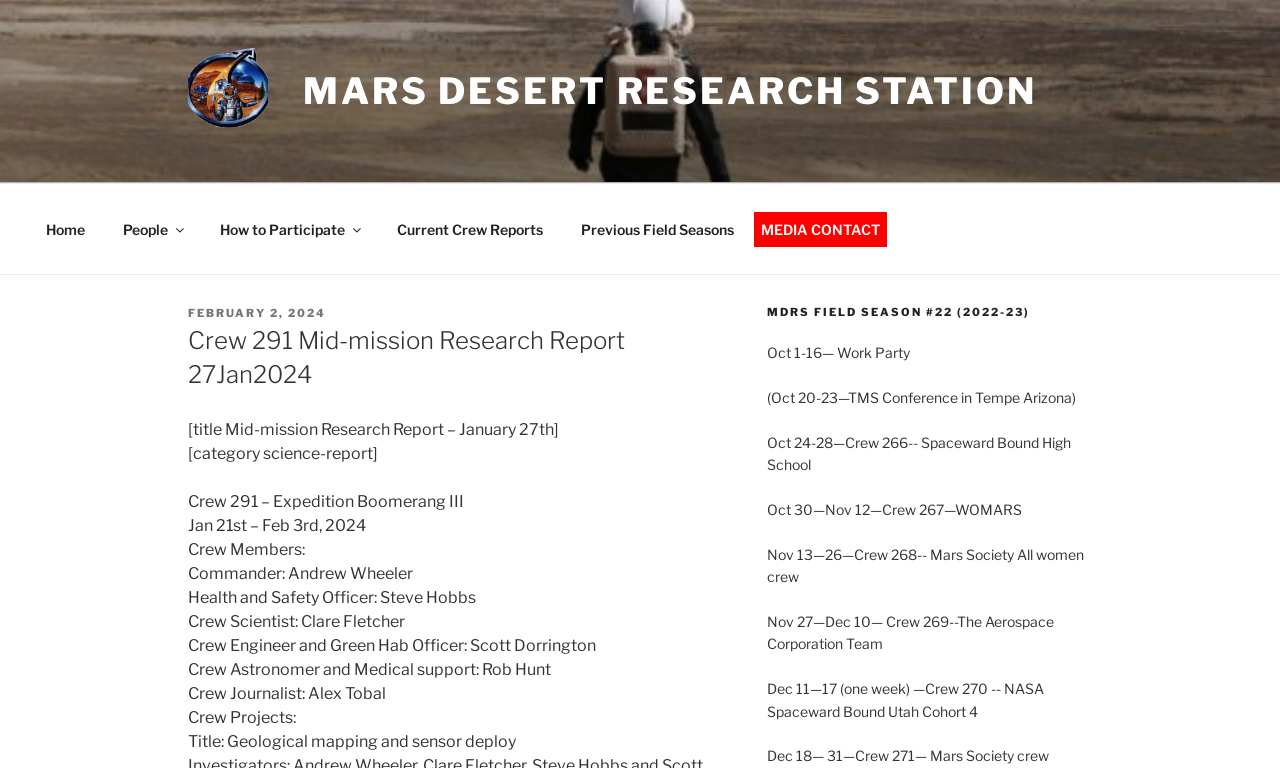Using the description: "People", identify the bounding box of the corresponding UI element in the screenshot.

[0.082, 0.266, 0.155, 0.33]